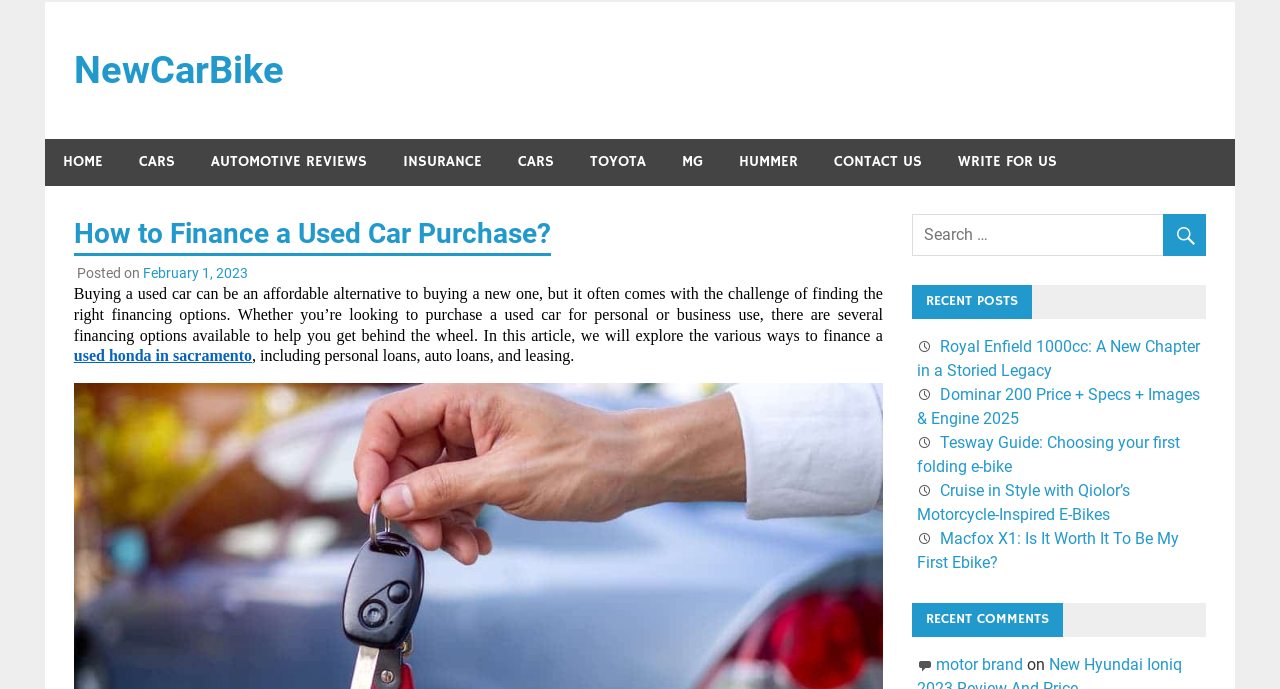Please answer the following question using a single word or phrase: 
What is the topic of the main article?

Financing a used car purchase